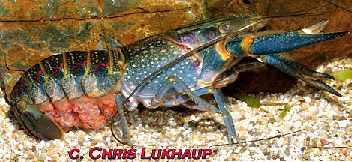Explain in detail what you see in the image.

This stunning image features a full-grown female Red Claw crayfish, showcasing her vibrant coloration and distinctive features. The Red Claw, known for its large size that can rival that of lobsters, is an increasingly popular choice among aquarium enthusiasts due to its exotic appeal and non-aggressive nature. In this picture, you can observe the crayfish against a sandy substrate, highlighting its beautiful patterns and the nuanced colors that make it such a prized species in aquaculture. The image is credited to C. Chris Lukhaup, a recognized authority in the field of crayfish and aquaculture. The fascinating lifecycle and rapid reproduction rate of the Red Claw make it an intriguing topic for both hobbyists and professionals in aquatic farming.